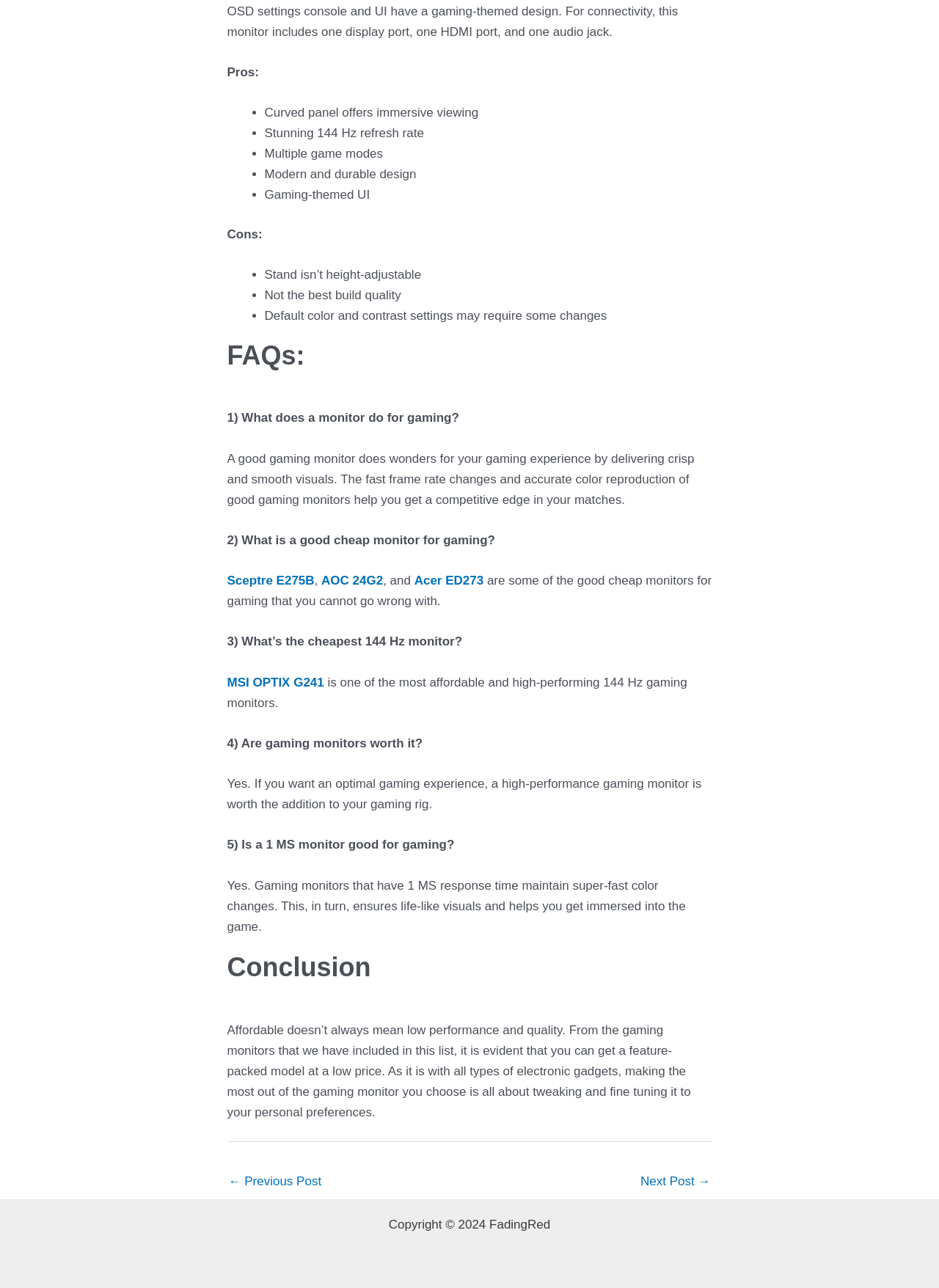Please find the bounding box for the UI component described as follows: "MSI OPTIX G241".

[0.242, 0.524, 0.345, 0.535]